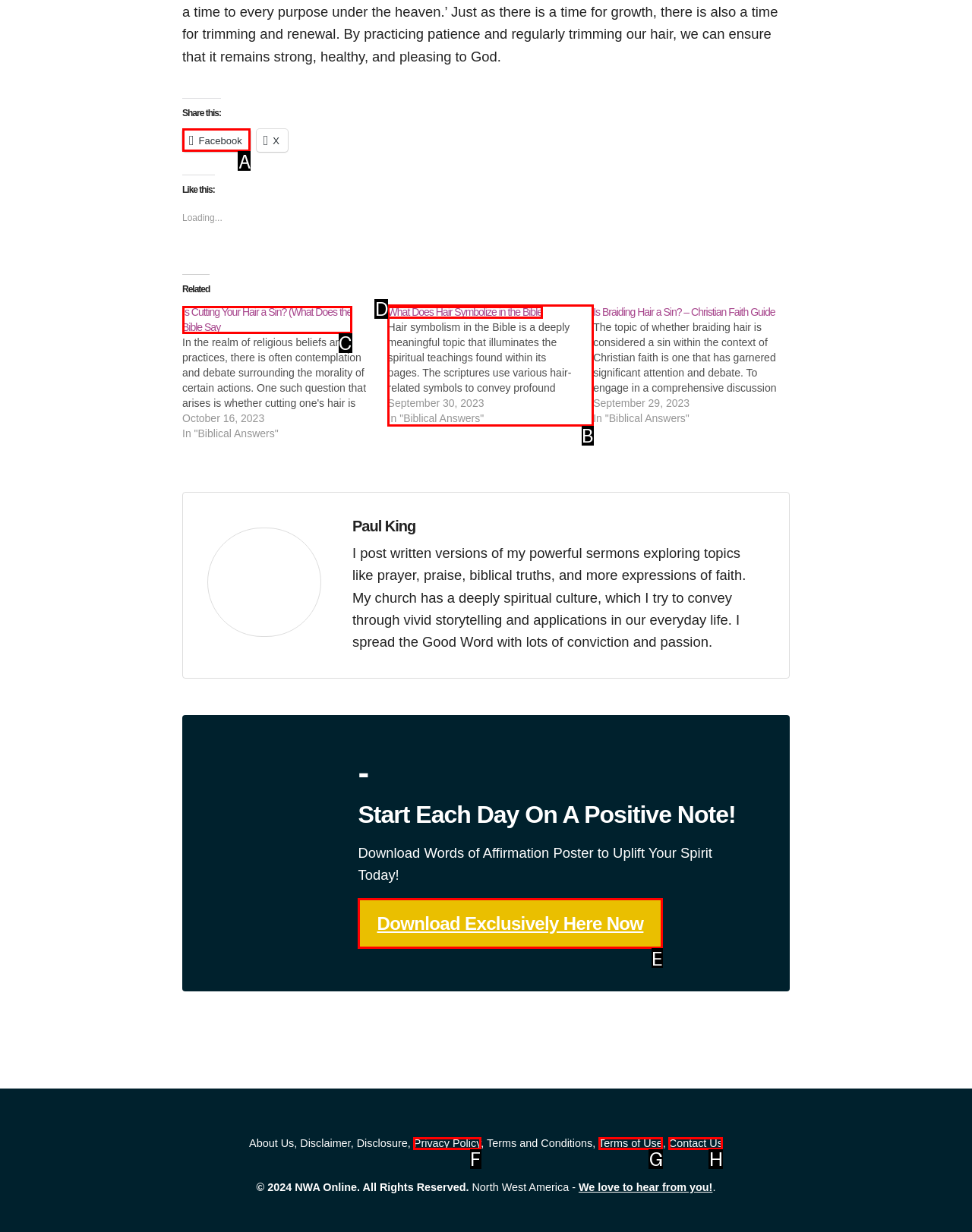Determine which HTML element matches the given description: Terms of Use. Provide the corresponding option's letter directly.

G